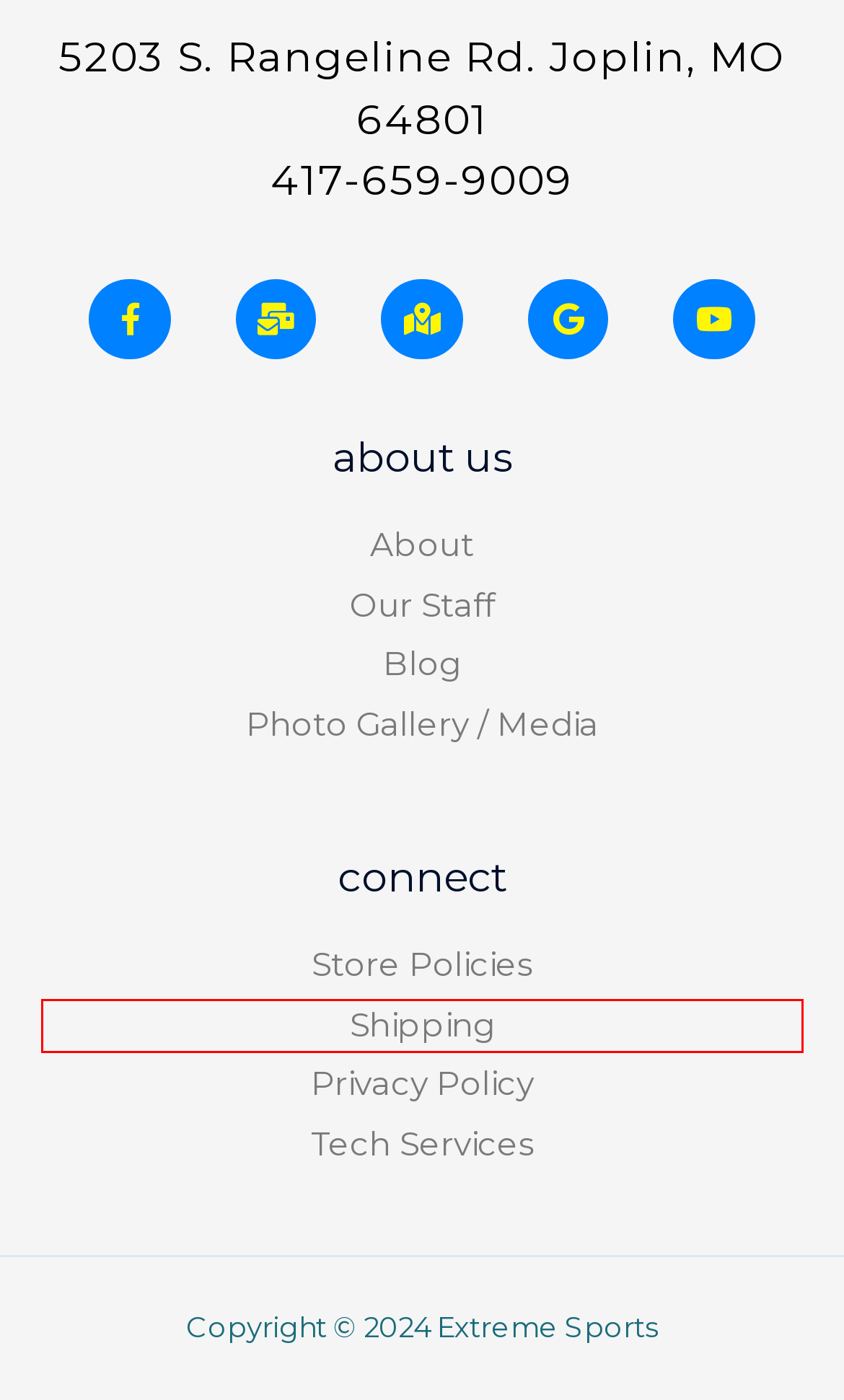Given a screenshot of a webpage with a red rectangle bounding box around a UI element, select the best matching webpage description for the new webpage that appears after clicking the highlighted element. The candidate descriptions are:
A. store policies - Extreme Sports
B. Instructor Interviews - Deb Weston - Extreme Sports
C. Shipping - Extreme Sports
D. Media - Extreme Sports
E. Privacy policy - Extreme Sports
F. #BlogApril 2018 - Extreme Sports
G. SCUBA Diving - Extreme Sports - Home
H. Tech Services - Extreme Sports

C